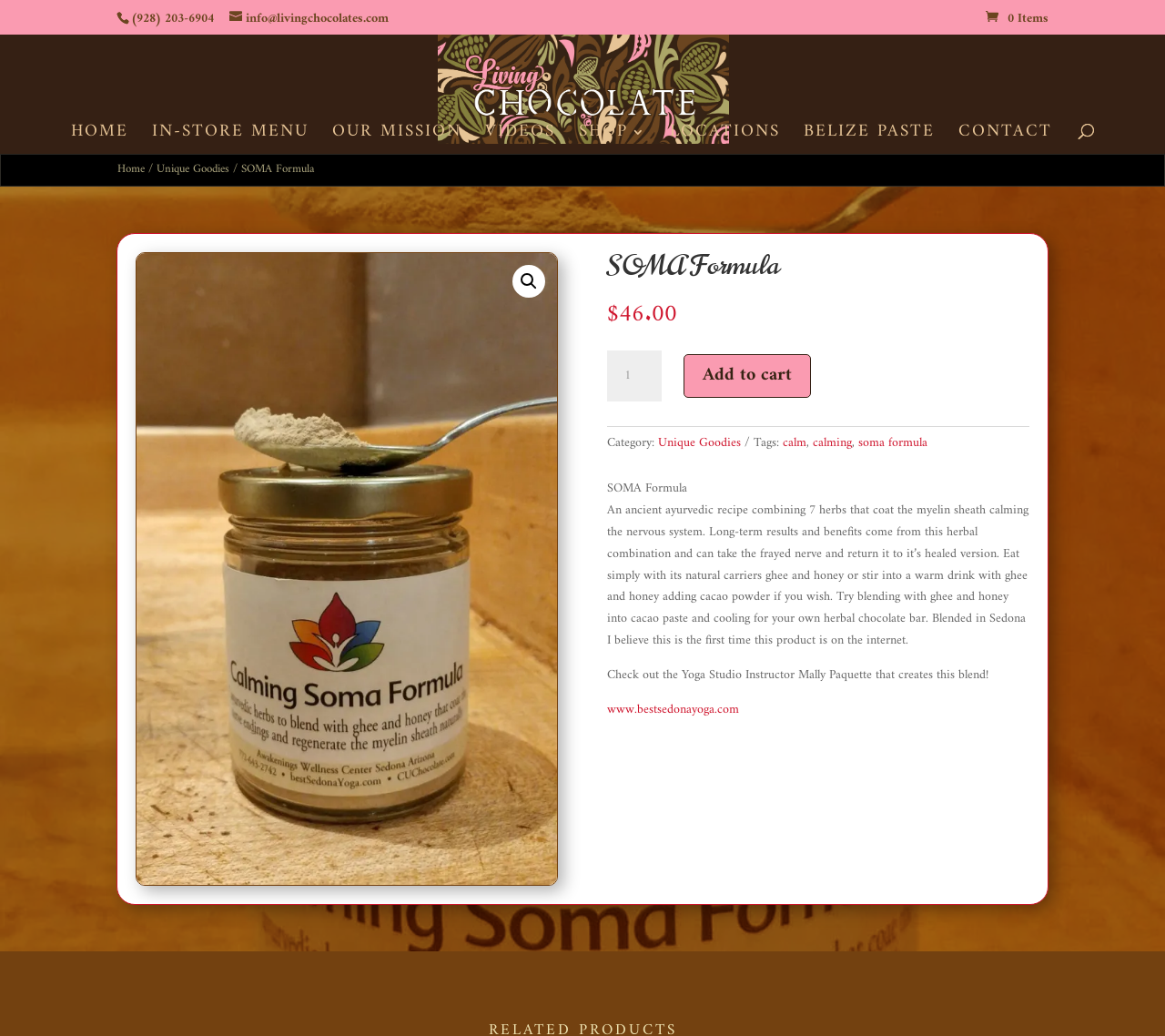Can you show the bounding box coordinates of the region to click on to complete the task described in the instruction: "Search for a product"?

[0.053, 0.033, 0.953, 0.034]